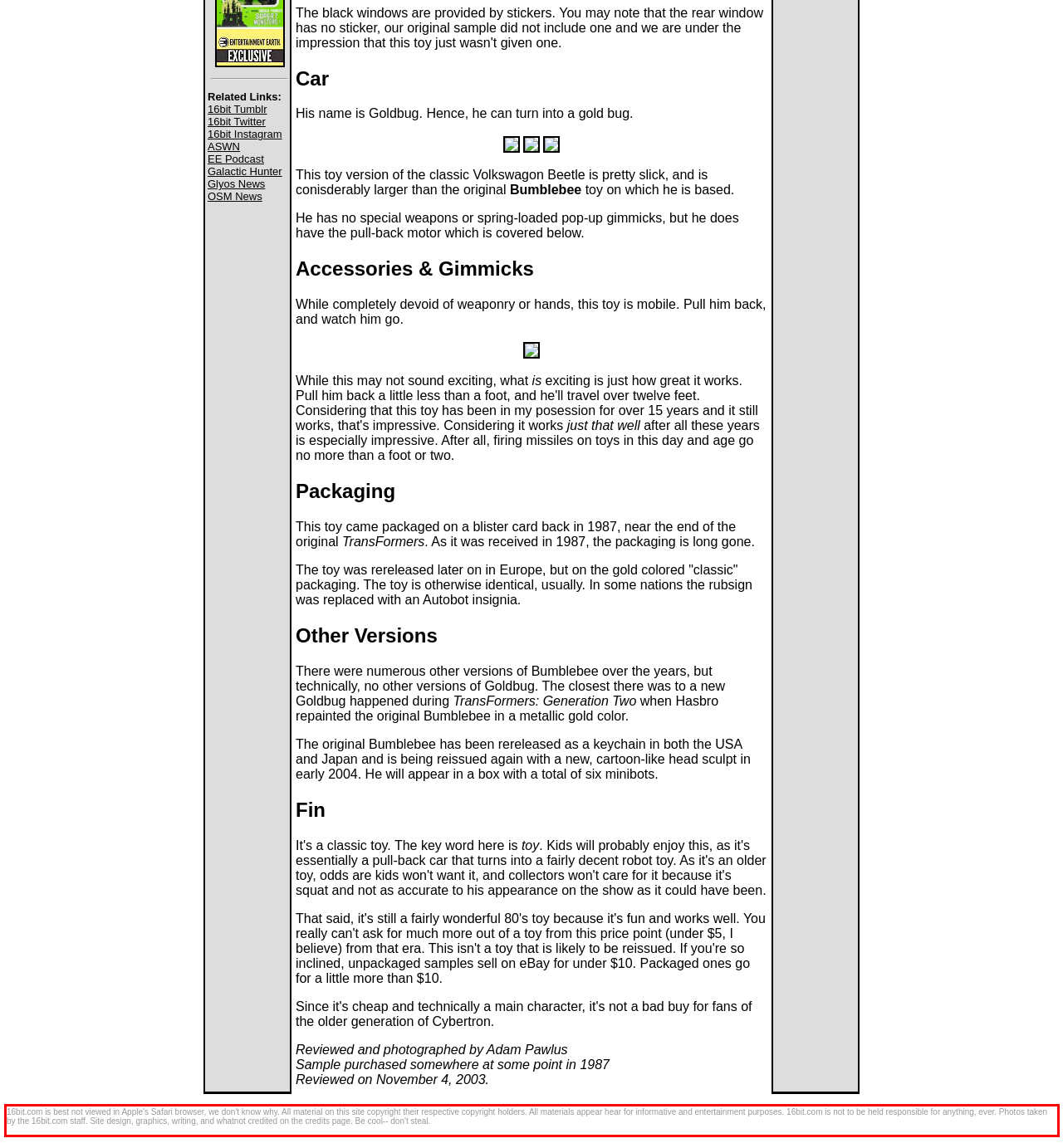Given the screenshot of a webpage, identify the red rectangle bounding box and recognize the text content inside it, generating the extracted text.

16bit.com is best not viewed in Apple's Safari browser, we don't know why. All material on this site copyright their respective copyright holders. All materials appear hear for informative and entertainment purposes. 16bit.com is not to be held responsible for anything, ever. Photos taken by the 16bit.com staff. Site design, graphics, writing, and whatnot credited on the credits page. Be cool-- don't steal. We know where you live and we'll break your friggin' legs.